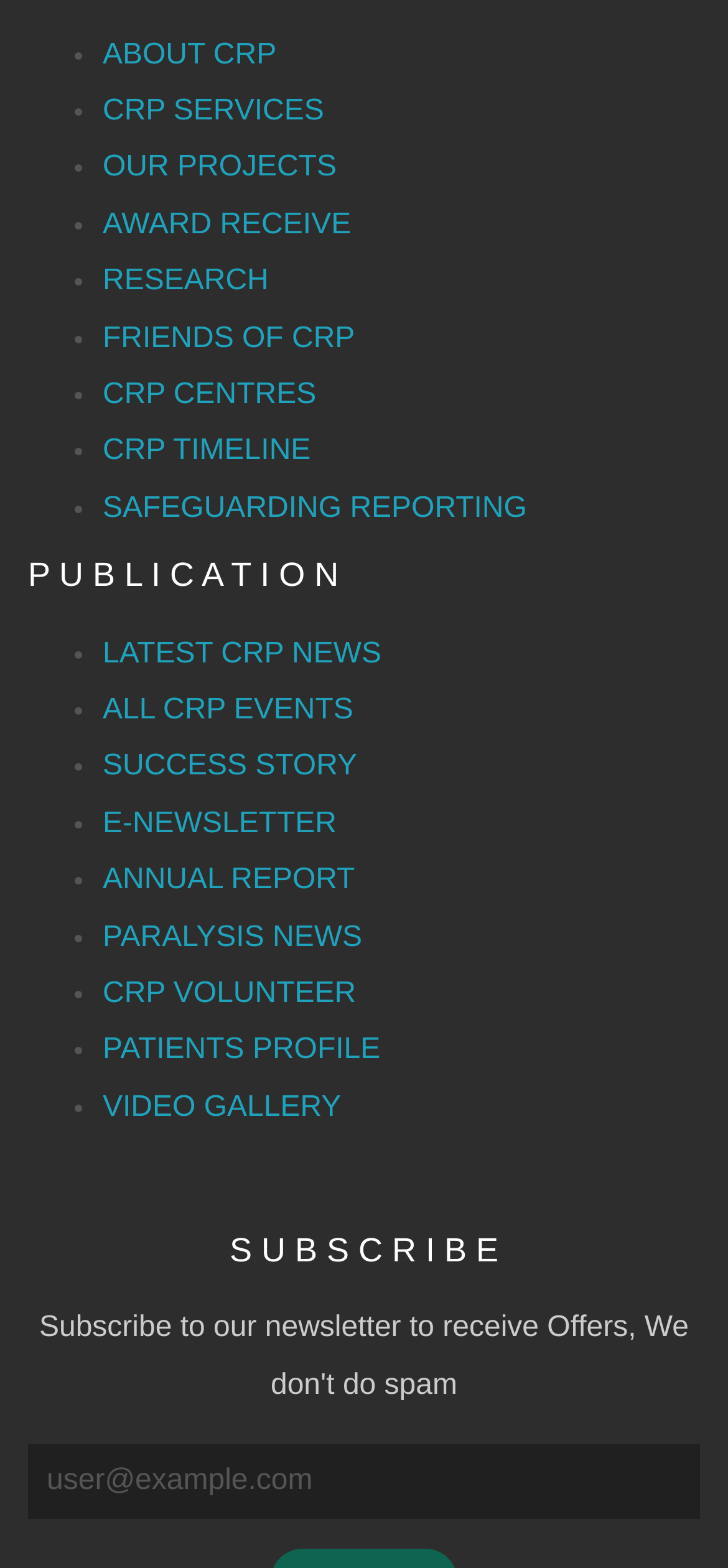What is the last link in the list?
Refer to the image and give a detailed response to the question.

The last link in the list is 'VIDEO GALLERY' which is located at the bottom of the webpage with a bounding box coordinate of [0.141, 0.696, 0.469, 0.716]. It is preceded by a list marker '•' and is likely a navigation link to a page with video content related to CRP.